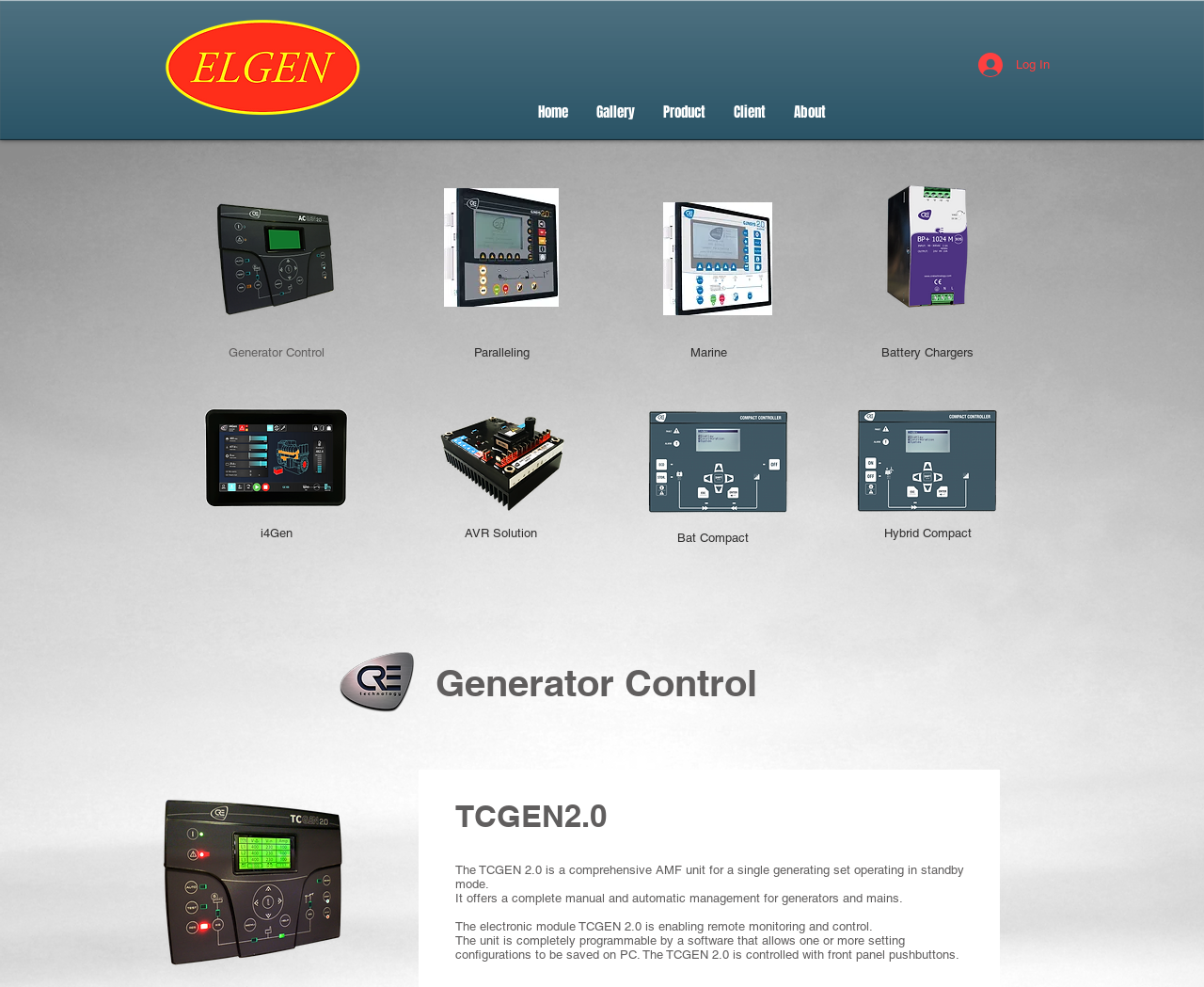Kindly determine the bounding box coordinates for the clickable area to achieve the given instruction: "View the Generator Control page".

[0.174, 0.338, 0.285, 0.377]